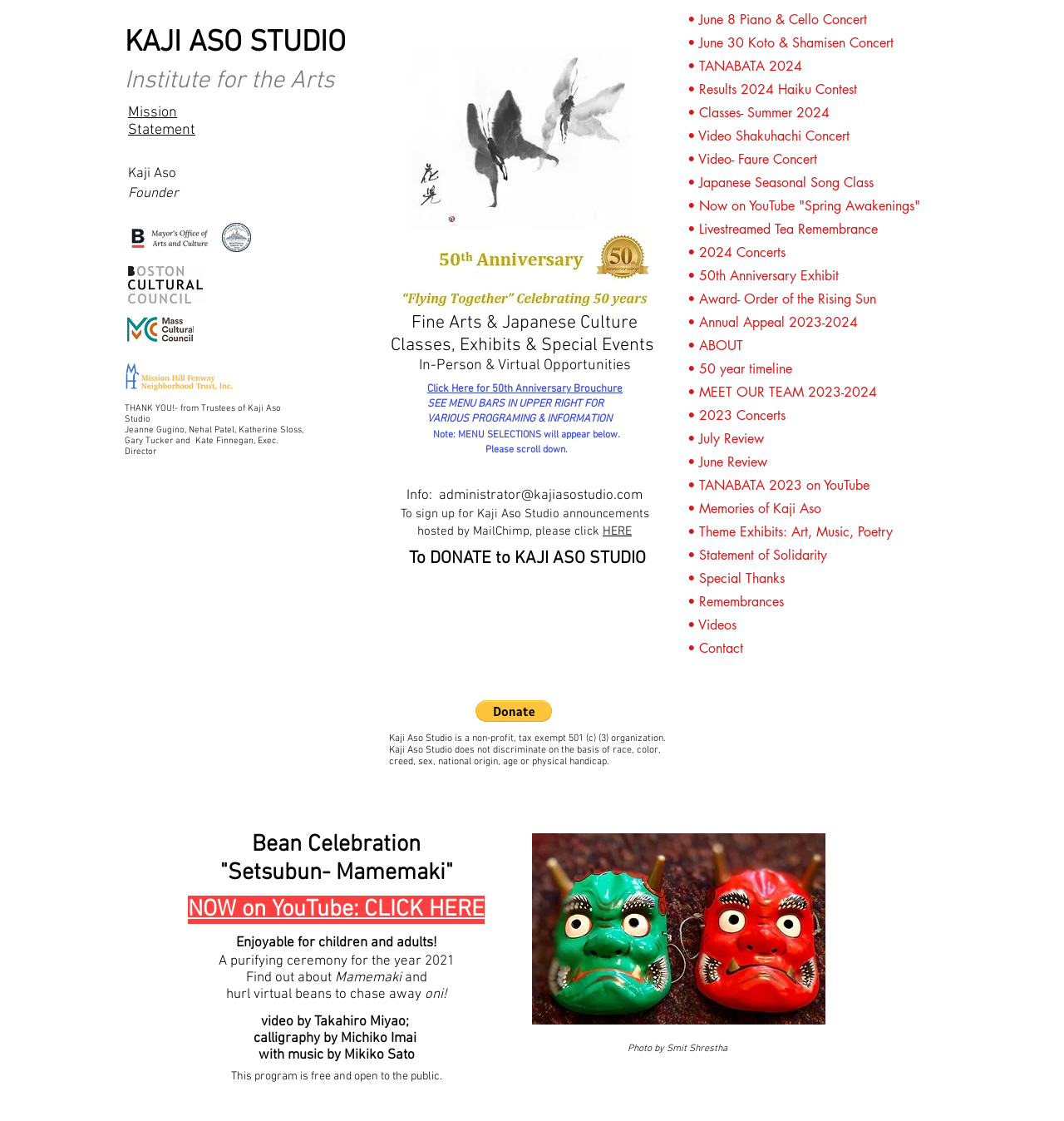Please identify the bounding box coordinates for the region that you need to click to follow this instruction: "View the '50th Anniversary Exhibit'".

[0.646, 0.236, 0.888, 0.257]